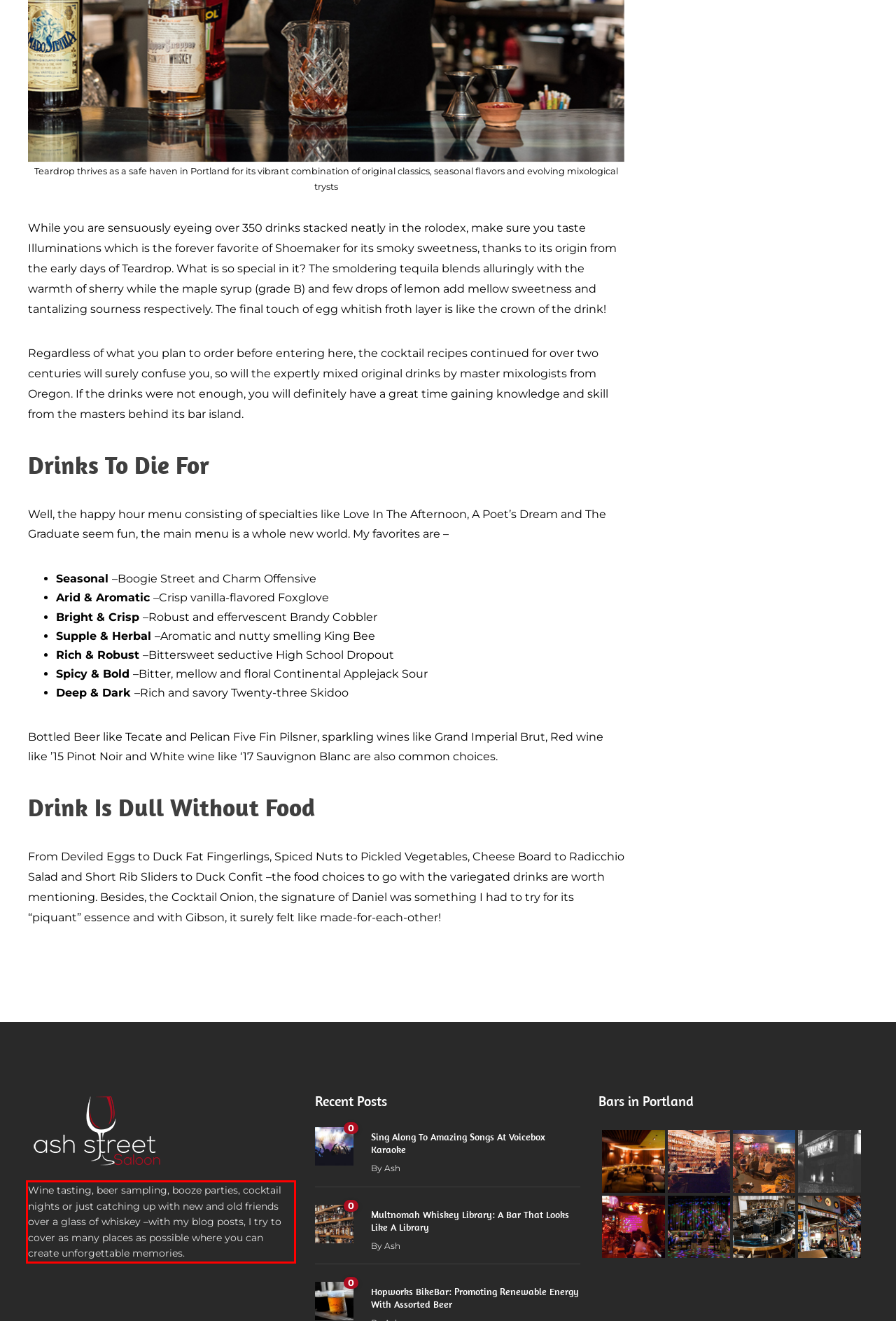You are provided with a screenshot of a webpage that includes a red bounding box. Extract and generate the text content found within the red bounding box.

Wine tasting, beer sampling, booze parties, cocktail nights or just catching up with new and old friends over a glass of whiskey –with my blog posts, I try to cover as many places as possible where you can create unforgettable memories.